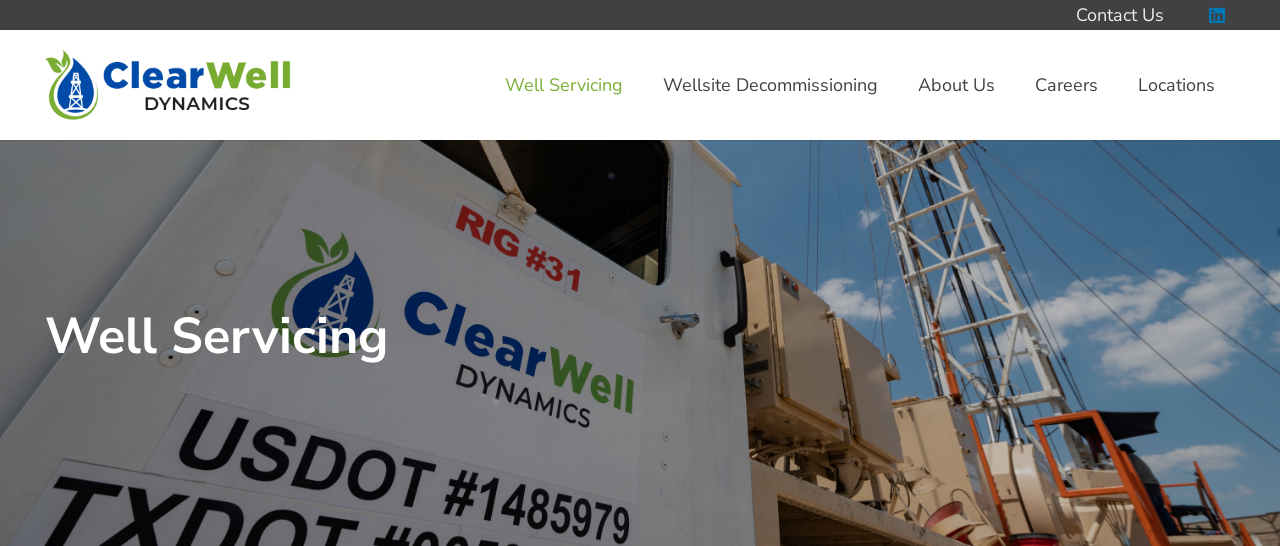What is the number of the rig?
Give a single word or phrase answer based on the content of the image.

31